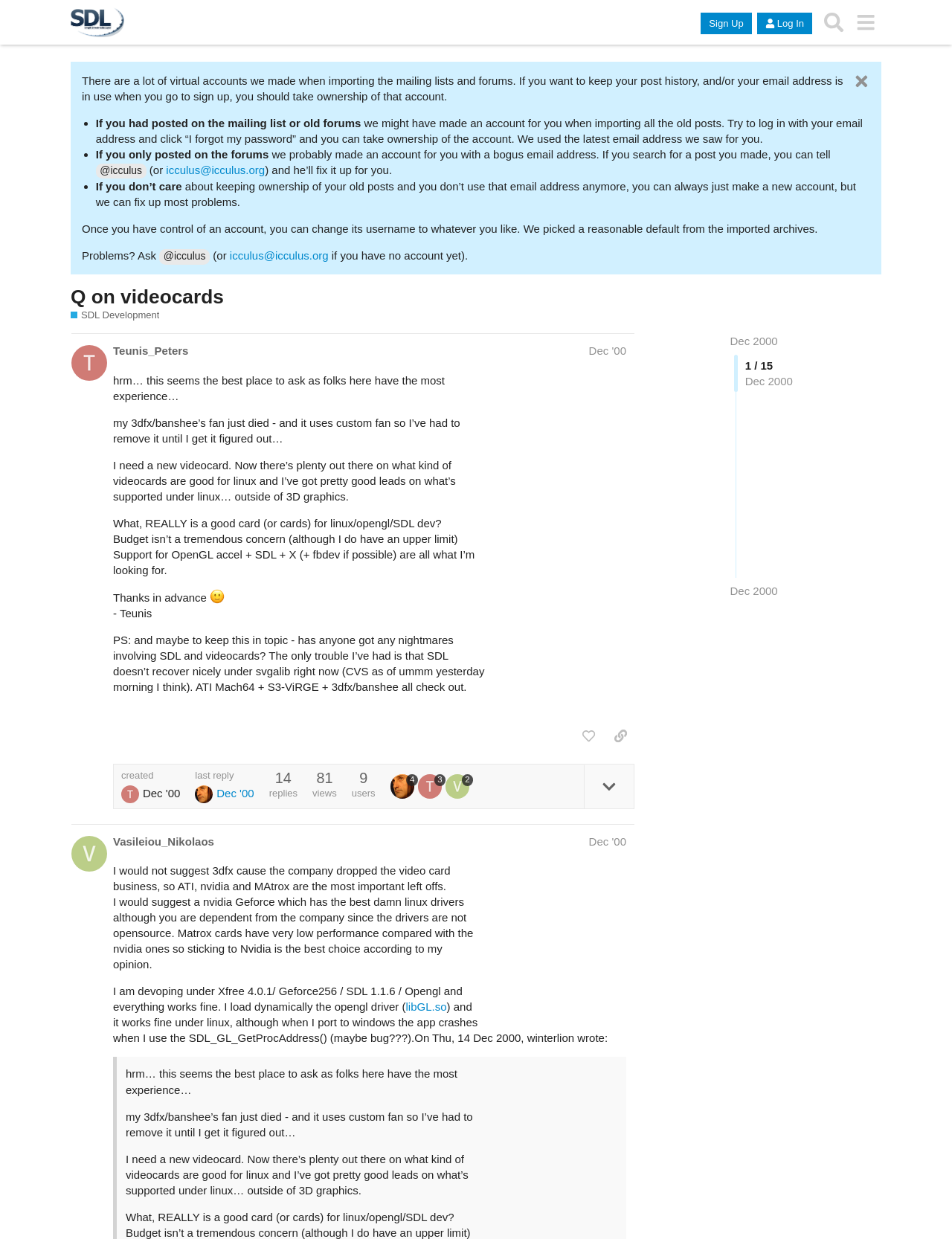From the element description: "input value="0" value="0"", extract the bounding box coordinates of the UI element. The coordinates should be expressed as four float numbers between 0 and 1, in the order [left, top, right, bottom].

None